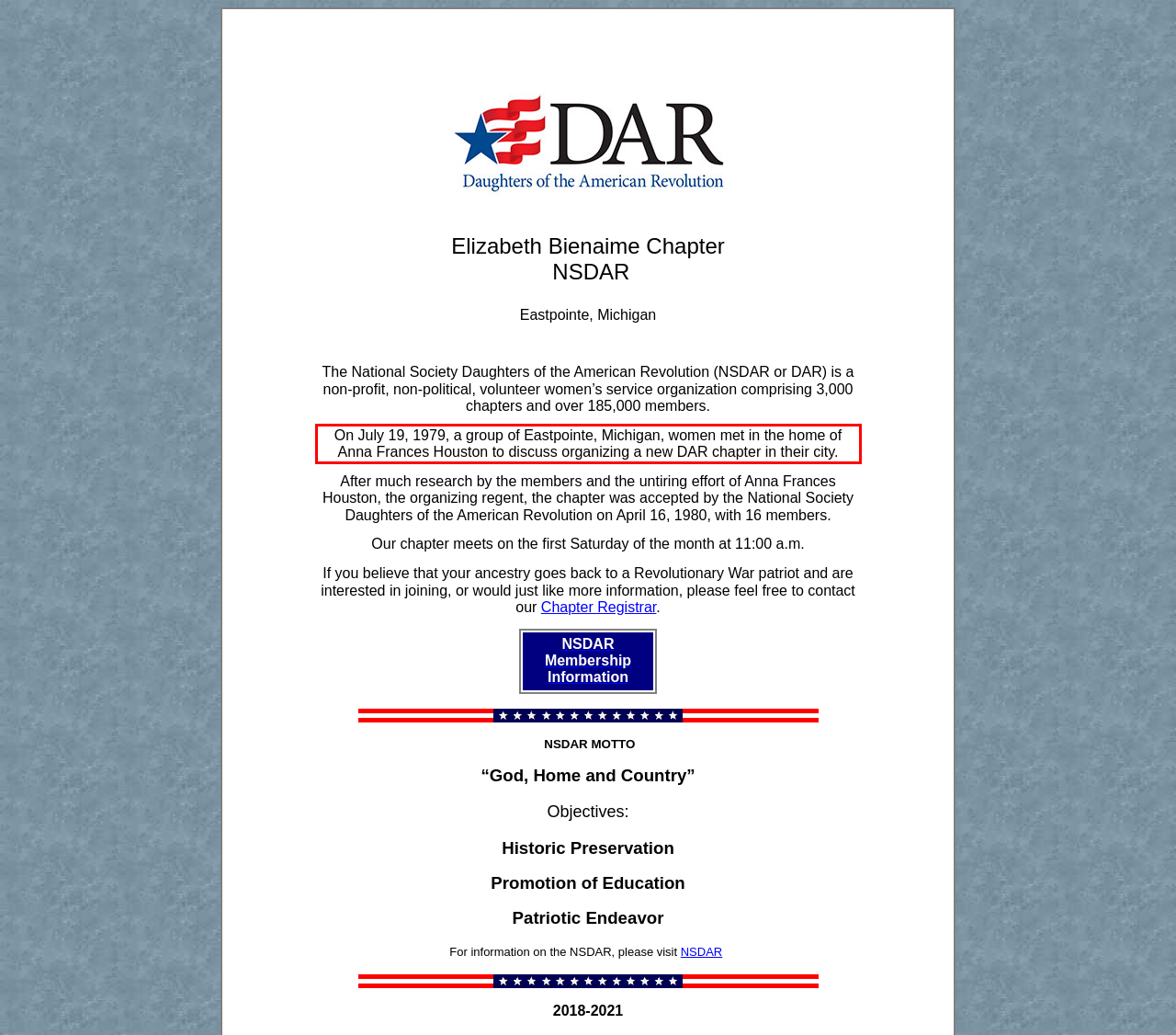You are provided with a screenshot of a webpage featuring a red rectangle bounding box. Extract the text content within this red bounding box using OCR.

On July 19, 1979, a group of Eastpointe, Michigan, women met in the home of Anna Frances Houston to discuss organizing a new DAR chapter in their city.